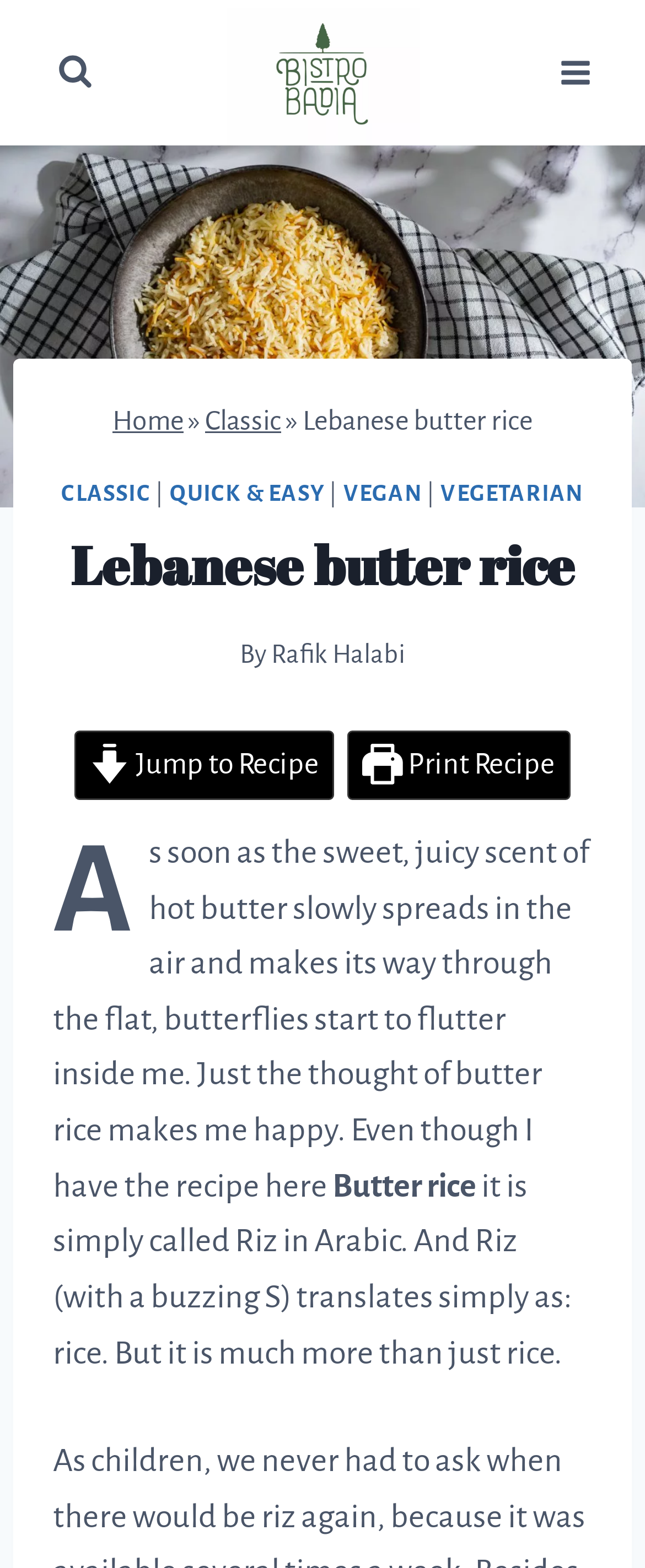What is the name of the logo?
Please give a well-detailed answer to the question.

The logo is located at the top of the webpage, and it is an image with the text 'Bistro Badia Logo'.